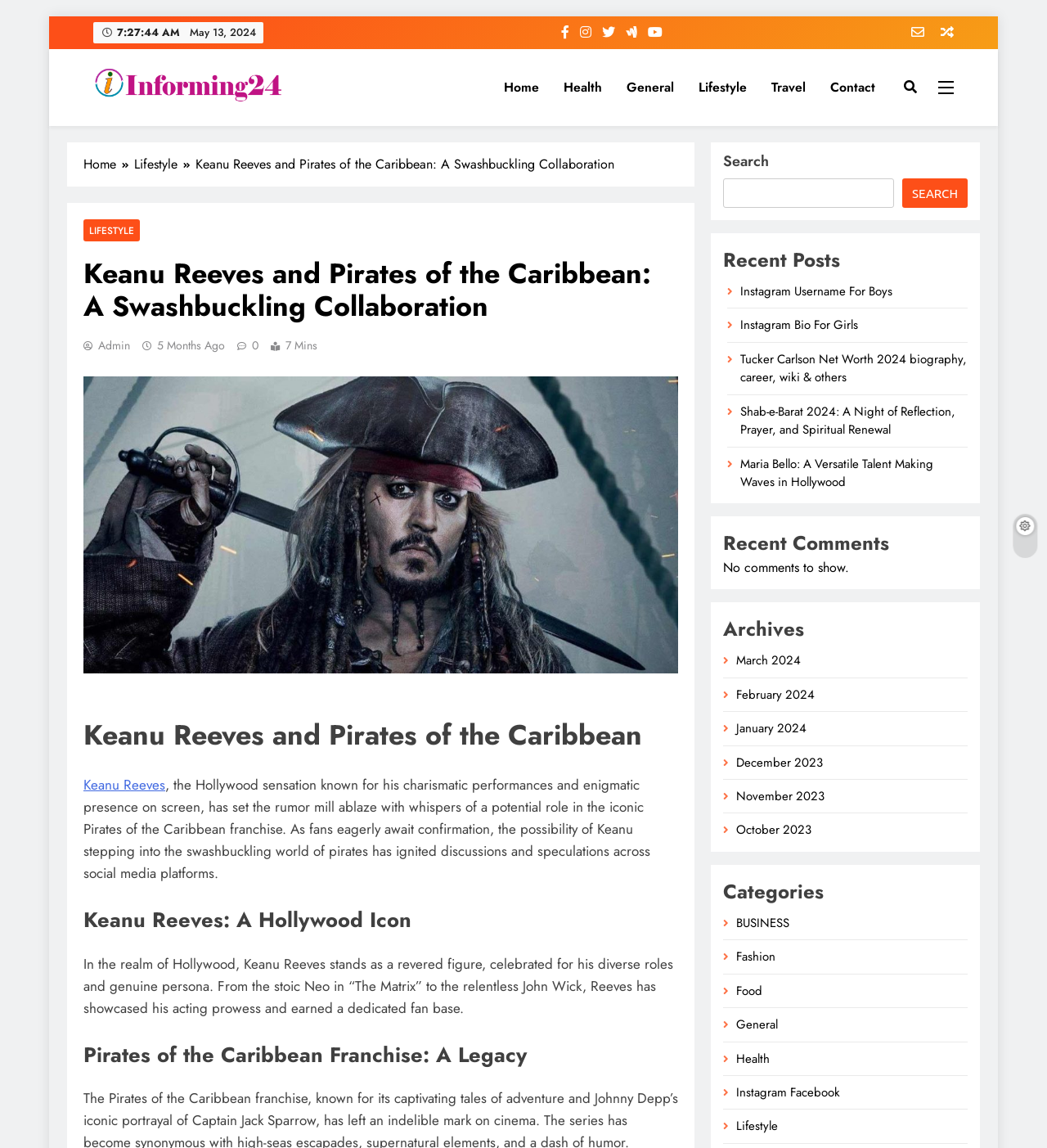Please answer the following question using a single word or phrase: 
What is the name of the website?

Informing24.com